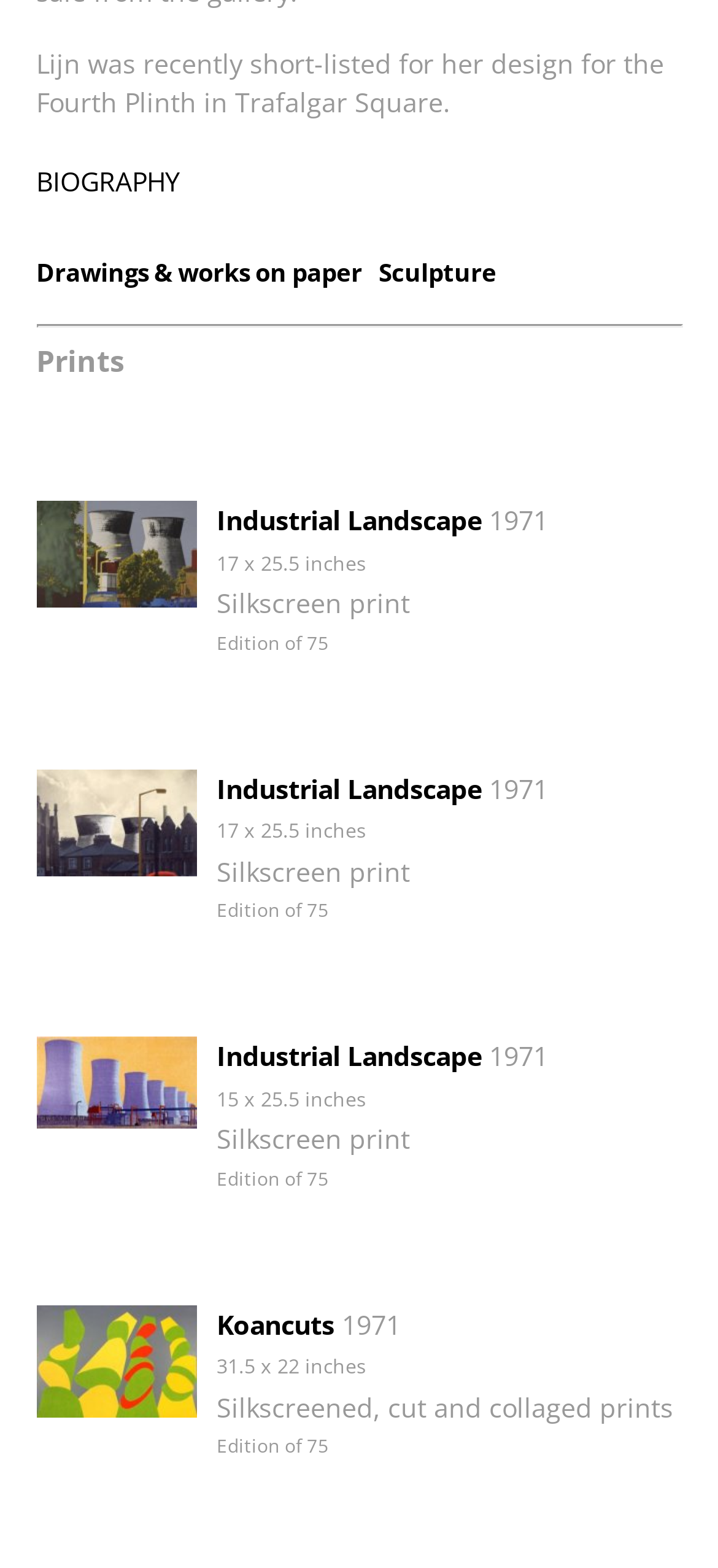Please identify the bounding box coordinates of the element's region that I should click in order to complete the following instruction: "visit Shiny Media website". The bounding box coordinates consist of four float numbers between 0 and 1, i.e., [left, top, right, bottom].

None